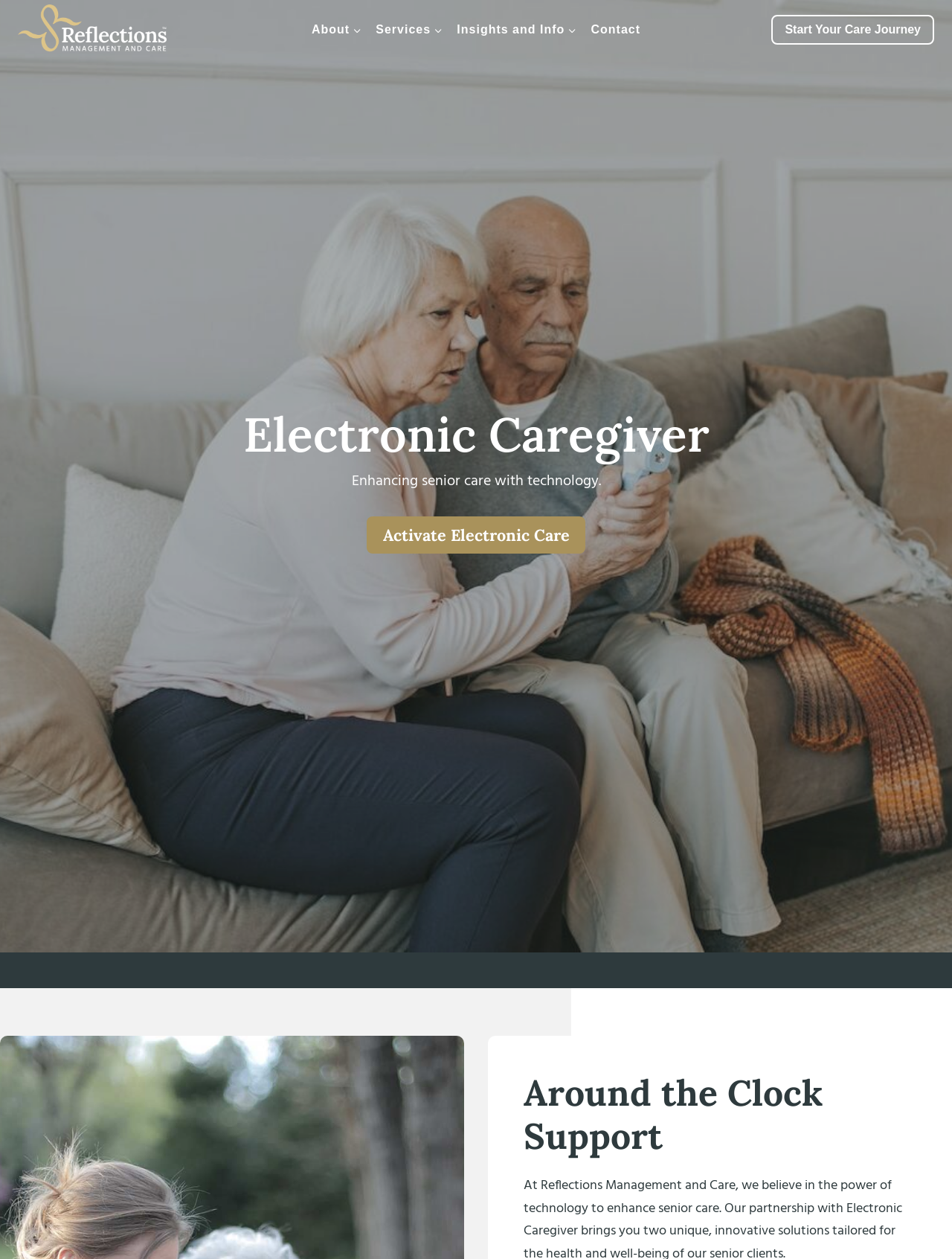Pinpoint the bounding box coordinates of the clickable element needed to complete the instruction: "Click on Start Your Care Journey". The coordinates should be provided as four float numbers between 0 and 1: [left, top, right, bottom].

[0.81, 0.012, 0.981, 0.036]